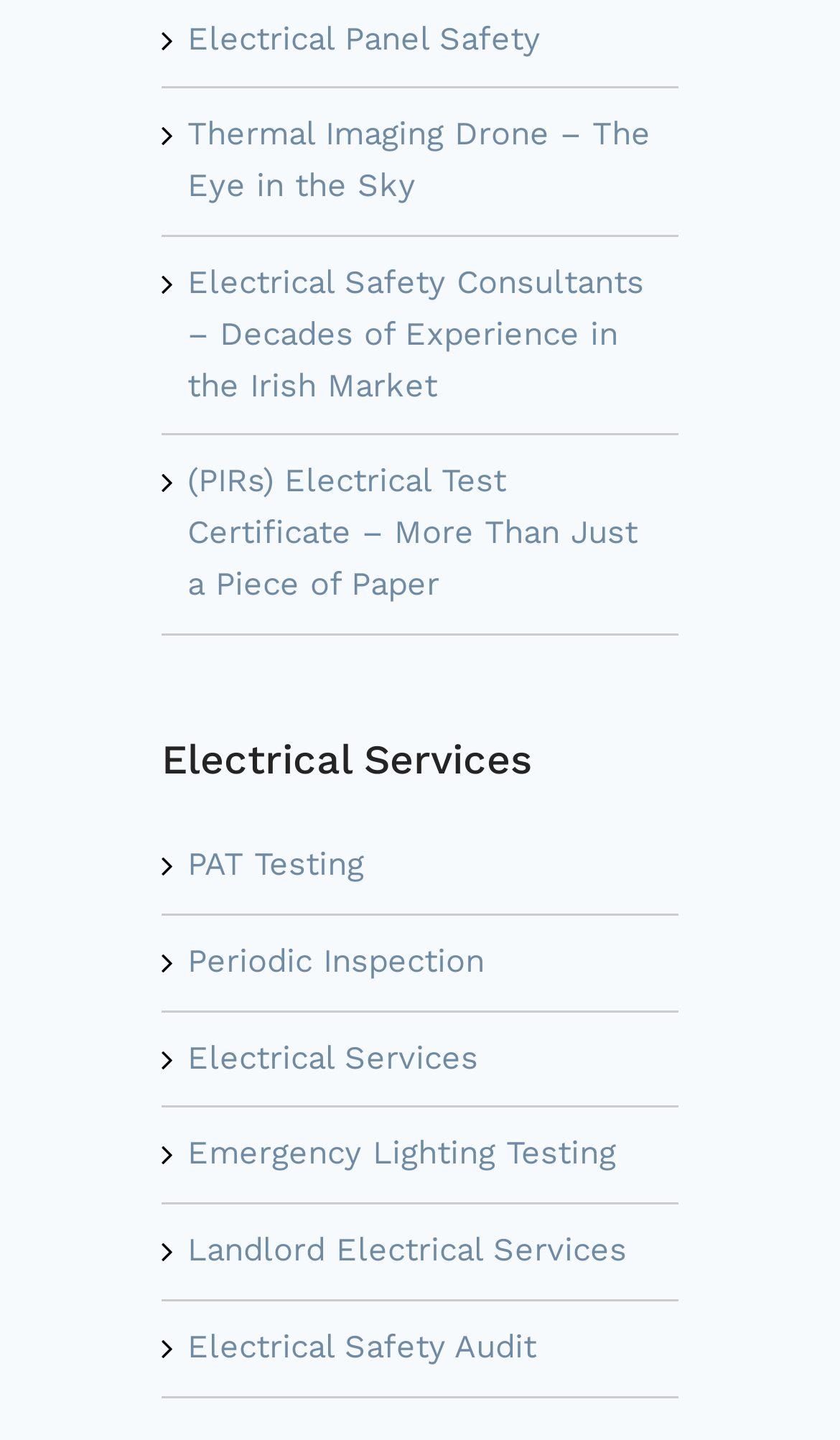Can you provide the bounding box coordinates for the element that should be clicked to implement the instruction: "Read about Electrical Safety Audit"?

[0.223, 0.922, 0.638, 0.949]